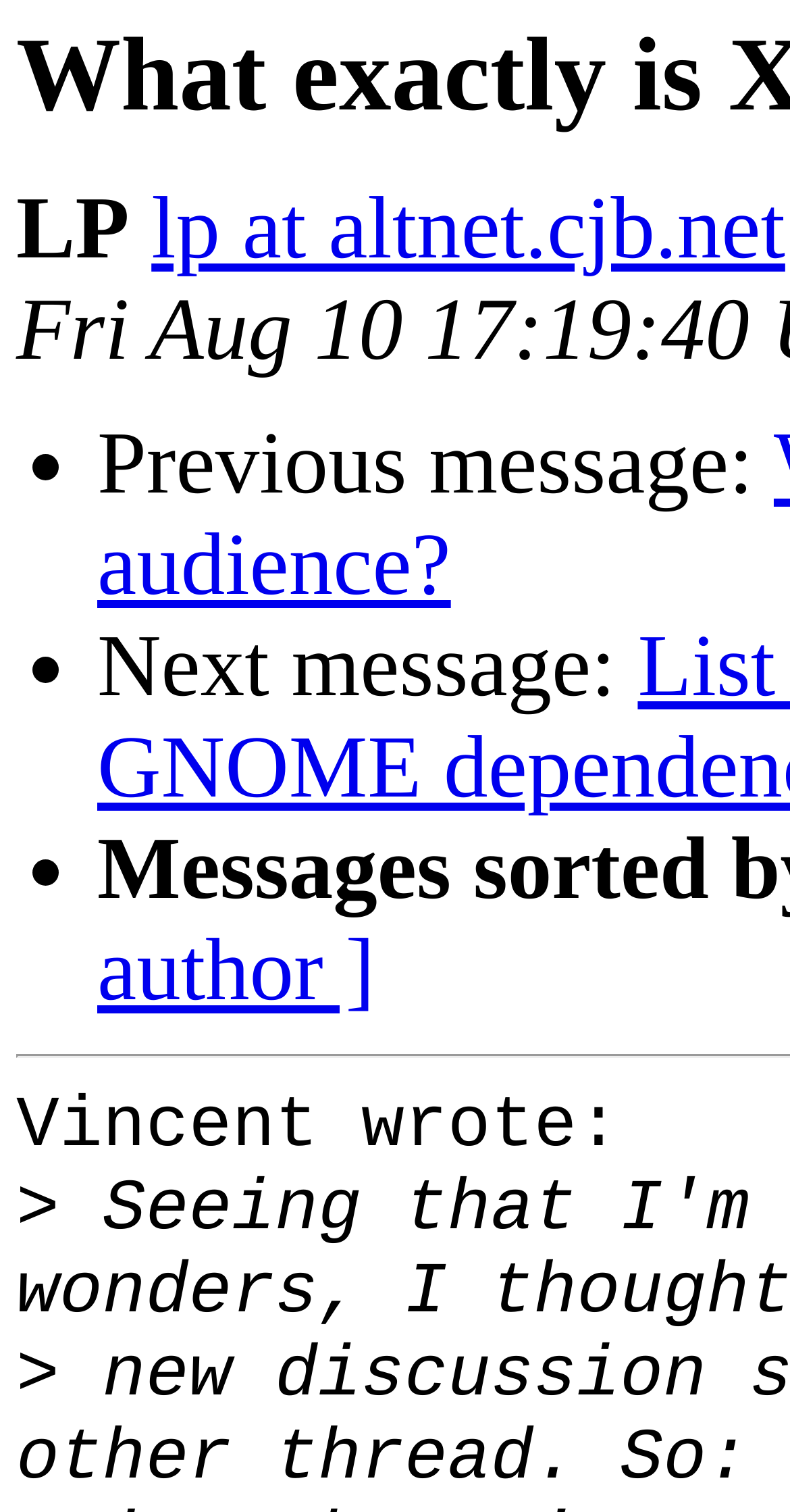What is the purpose of the bullet points on the webpage?
Please answer the question with a single word or phrase, referencing the image.

To separate messages